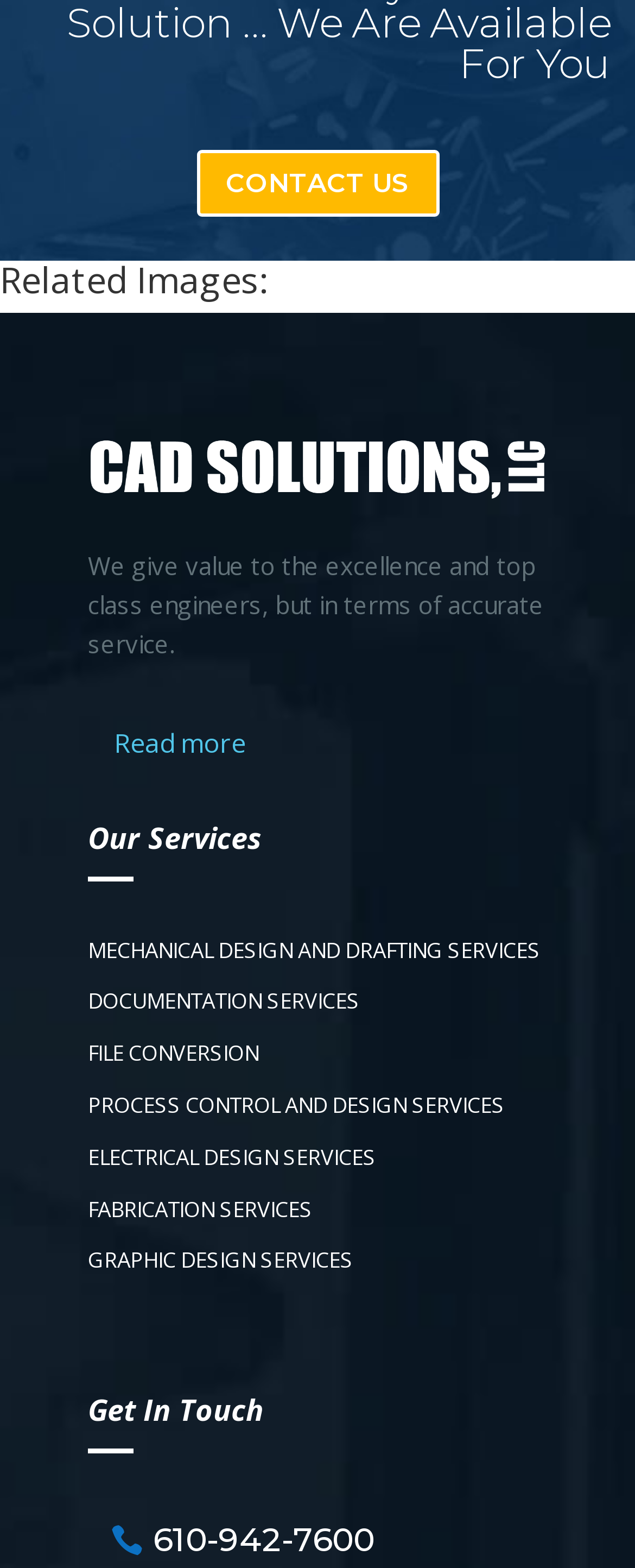Identify and provide the bounding box coordinates of the UI element described: "GRAPHIC DESIGN SERVICES". The coordinates should be formatted as [left, top, right, bottom], with each number being a float between 0 and 1.

[0.138, 0.794, 0.556, 0.813]